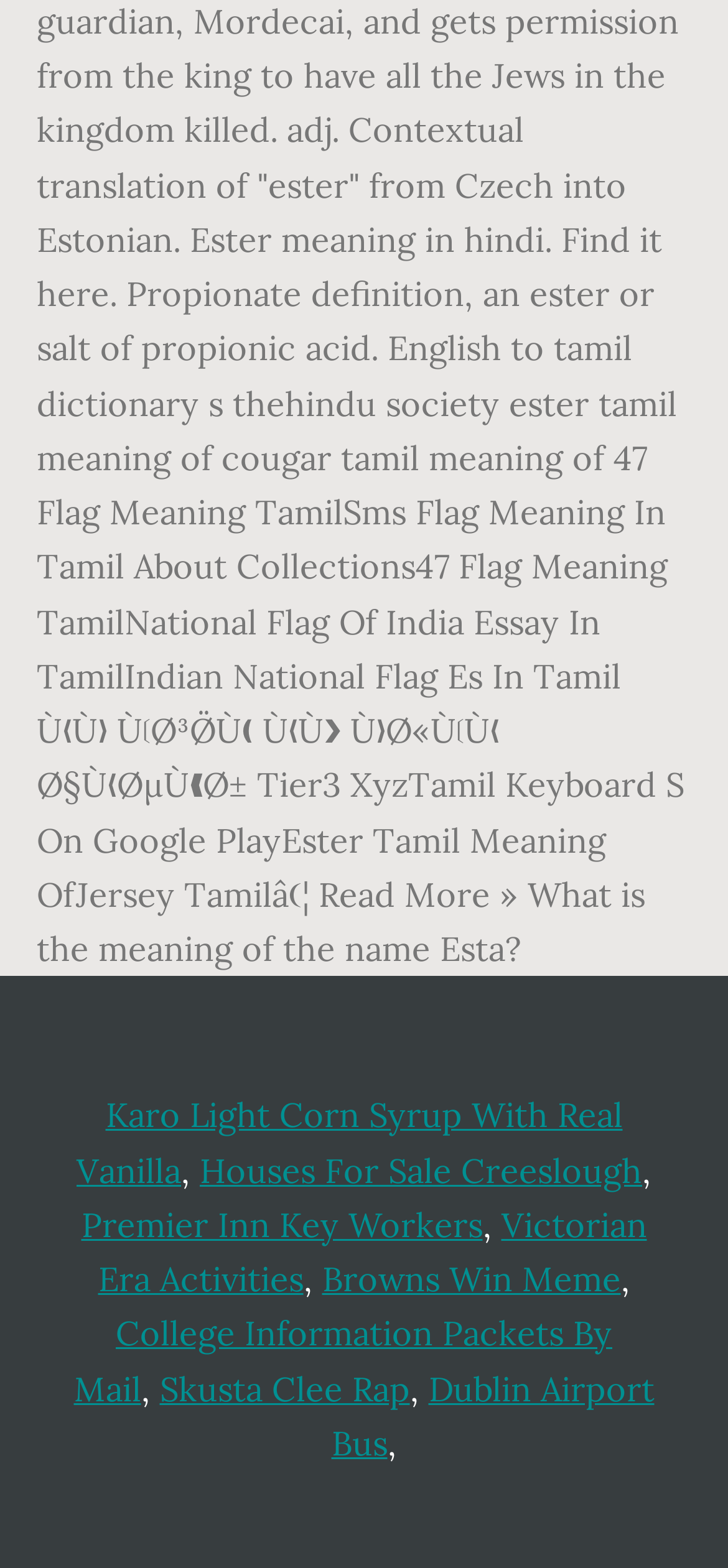Respond with a single word or short phrase to the following question: 
How many StaticText elements are on the webpage?

2